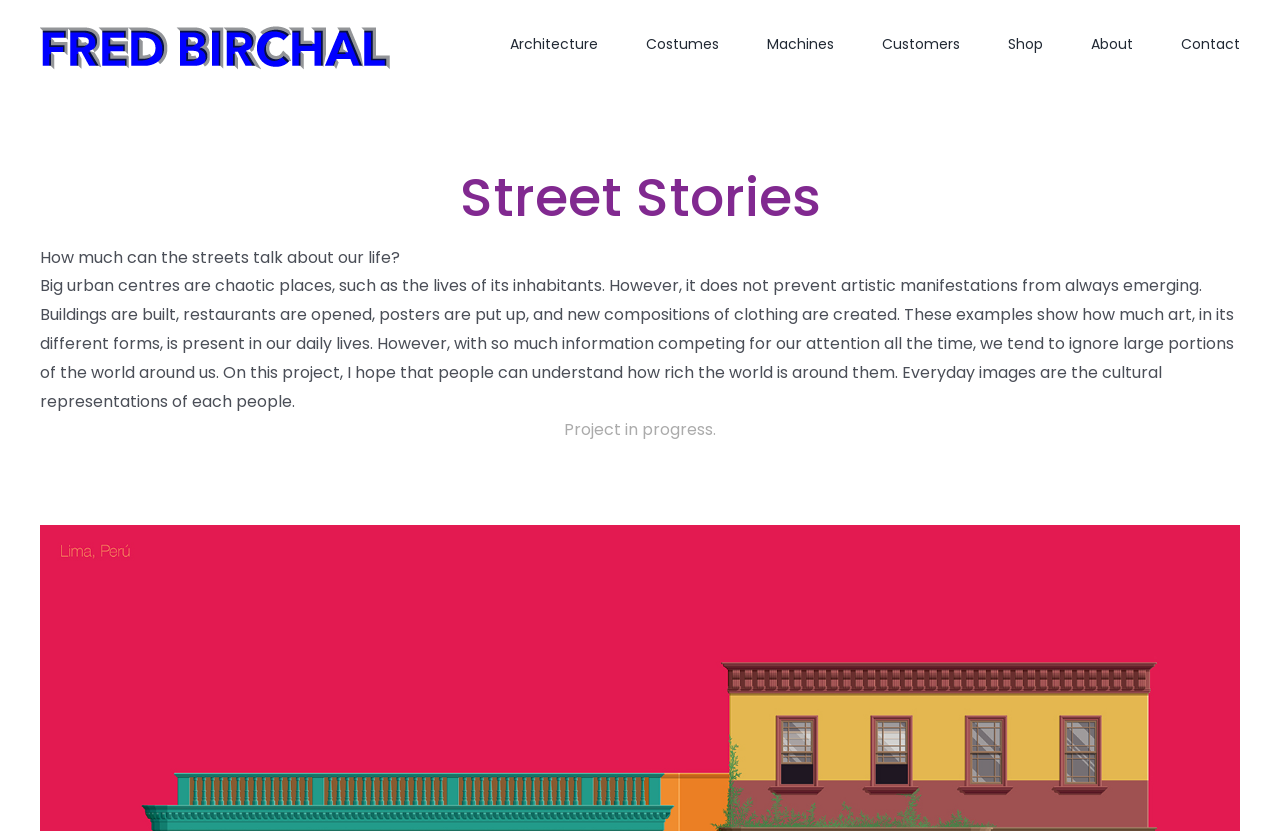Please pinpoint the bounding box coordinates for the region I should click to adhere to this instruction: "Contact us".

[0.923, 0.0, 0.969, 0.101]